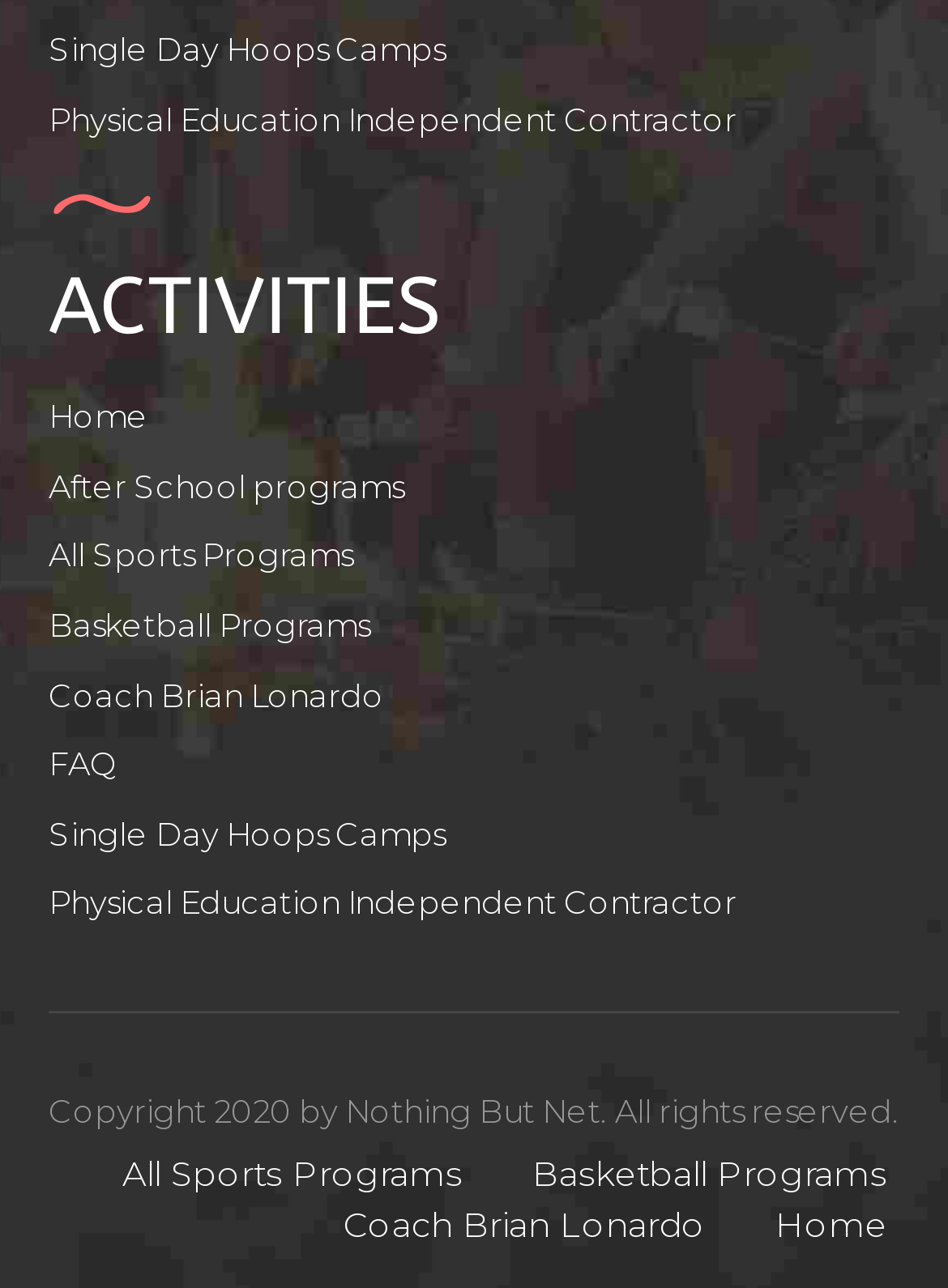Based on the element description Home, identify the bounding box of the UI element in the given webpage screenshot. The coordinates should be in the format (top-left x, top-left y, bottom-right x, bottom-right y) and must be between 0 and 1.

[0.051, 0.308, 0.169, 0.338]